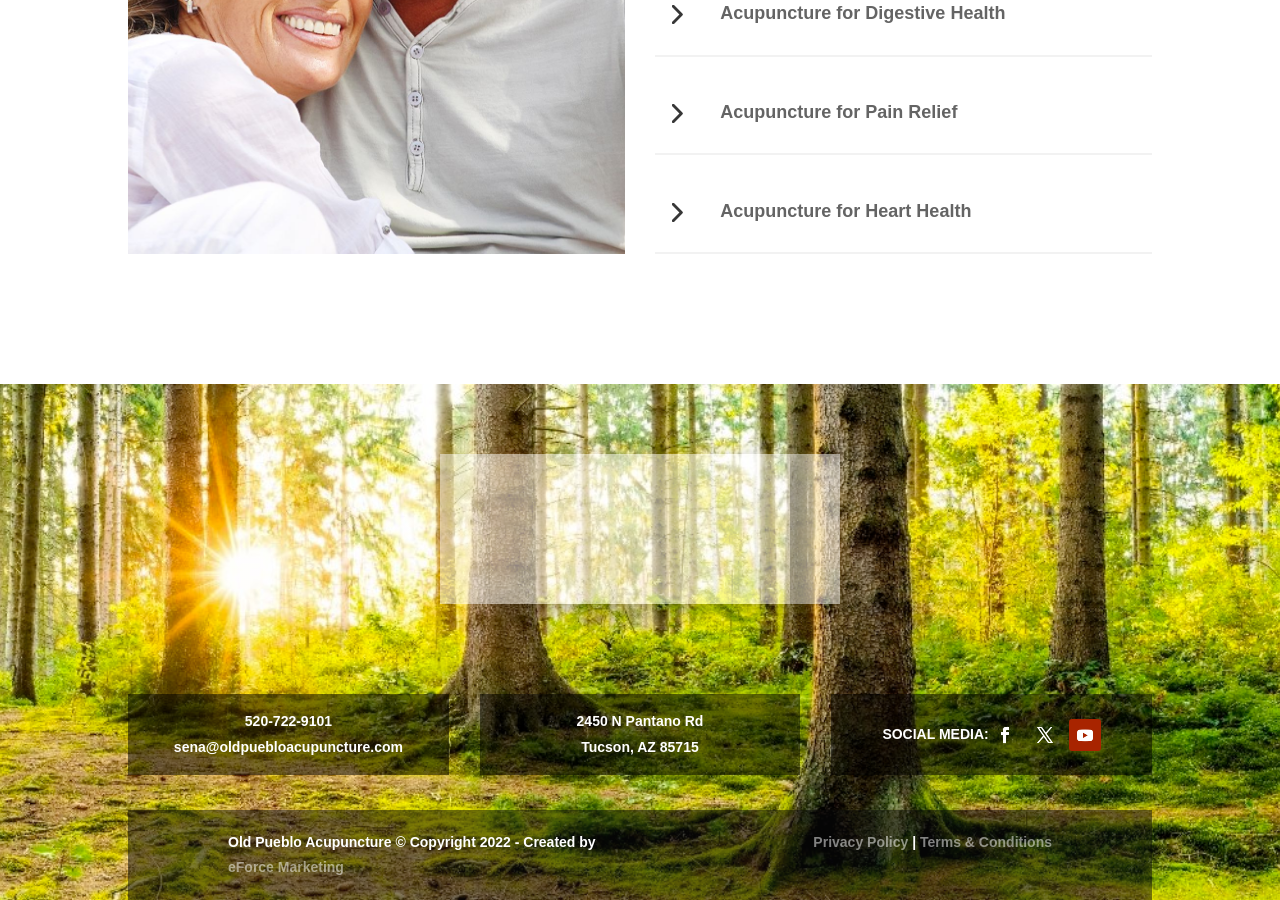Please find the bounding box coordinates of the clickable region needed to complete the following instruction: "view the Terms & Conditions". The bounding box coordinates must consist of four float numbers between 0 and 1, i.e., [left, top, right, bottom].

[0.719, 0.926, 0.822, 0.944]